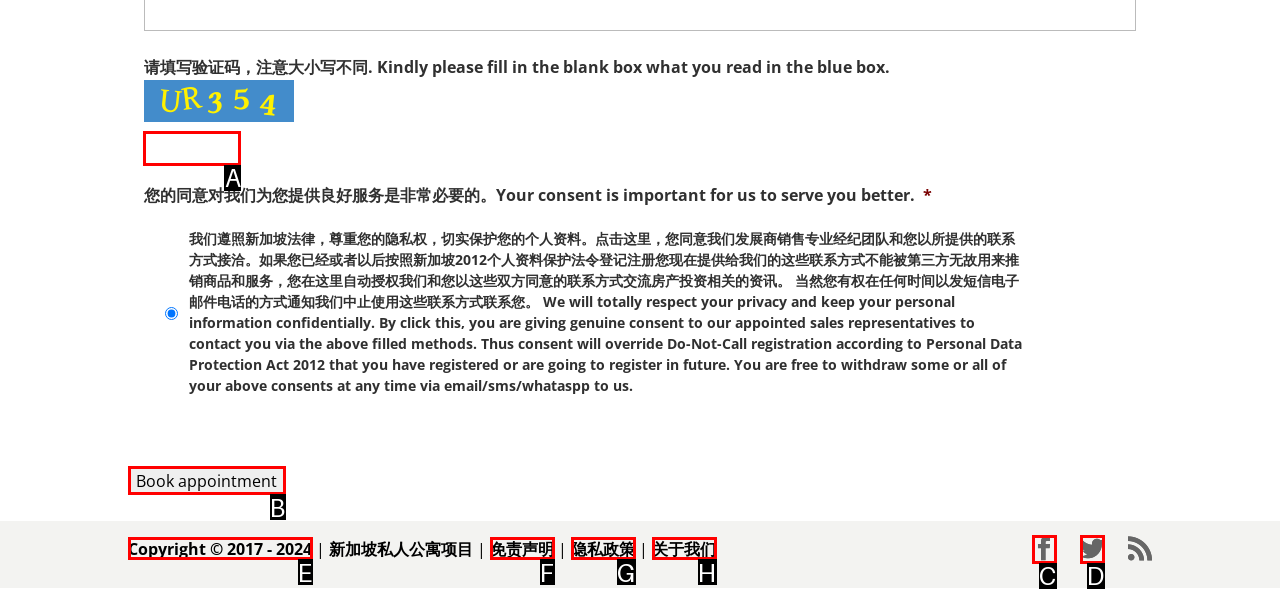Tell me which option I should click to complete the following task: Read the 'Recent Posts' Answer with the option's letter from the given choices directly.

None